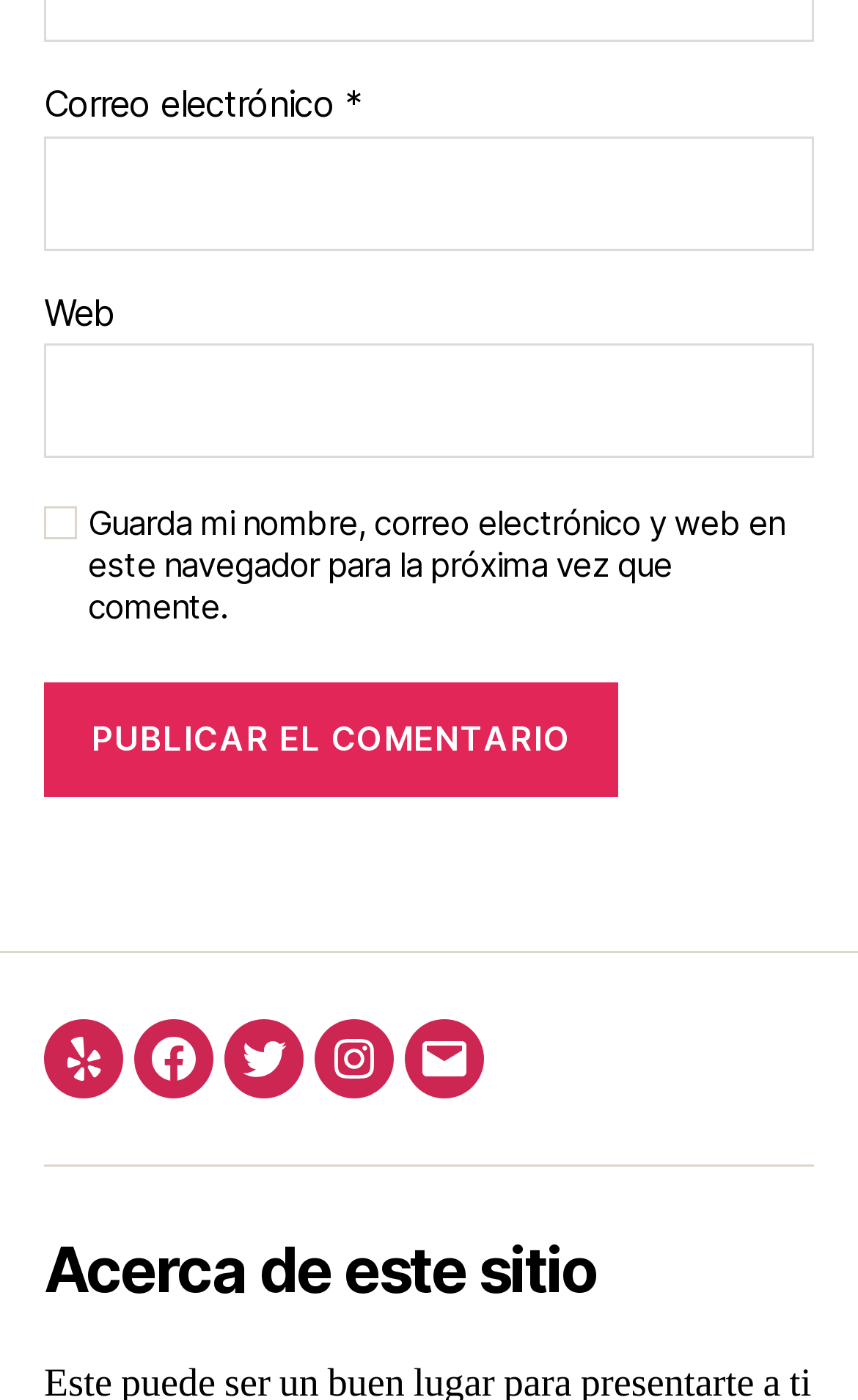Please find the bounding box coordinates (top-left x, top-left y, bottom-right x, bottom-right y) in the screenshot for the UI element described as follows: name="submit" value="Publicar el comentario"

[0.051, 0.488, 0.721, 0.569]